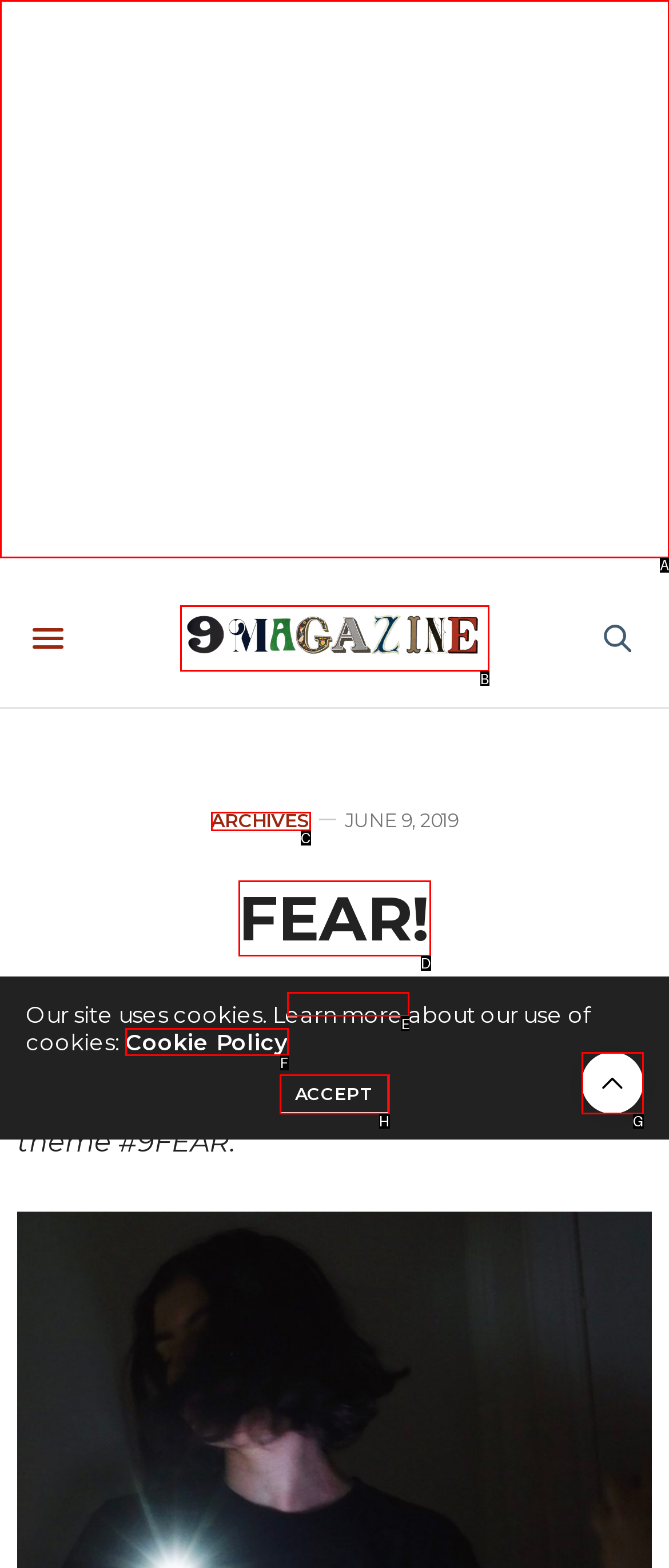Determine the option that best fits the description: aria-label="Advertisement" name="aswift_0" title="Advertisement"
Reply with the letter of the correct option directly.

A